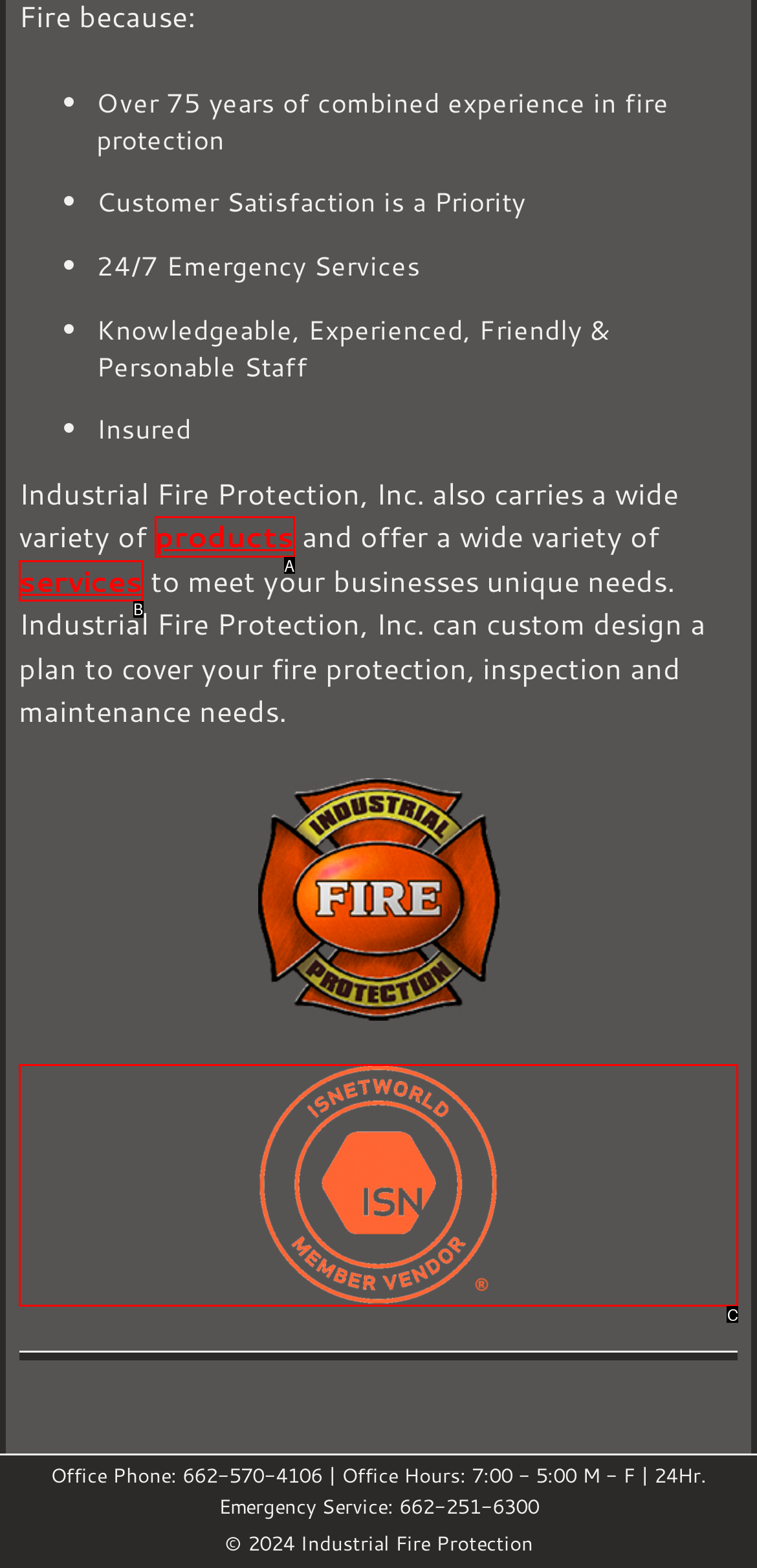Which HTML element fits the description: March 20, 2023? Respond with the letter of the appropriate option directly.

None